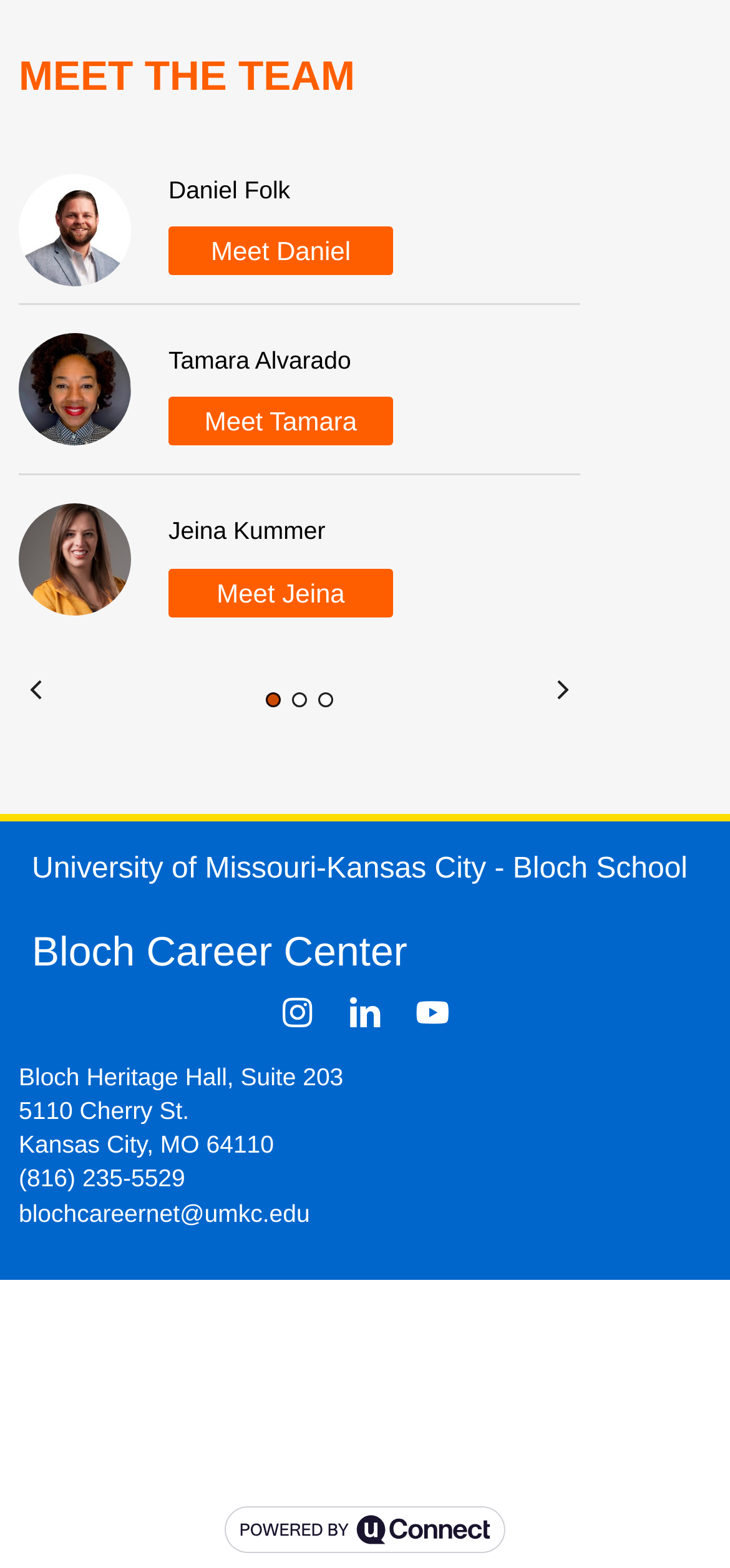Could you find the bounding box coordinates of the clickable area to complete this instruction: "View Instagram"?

[0.367, 0.626, 0.449, 0.665]